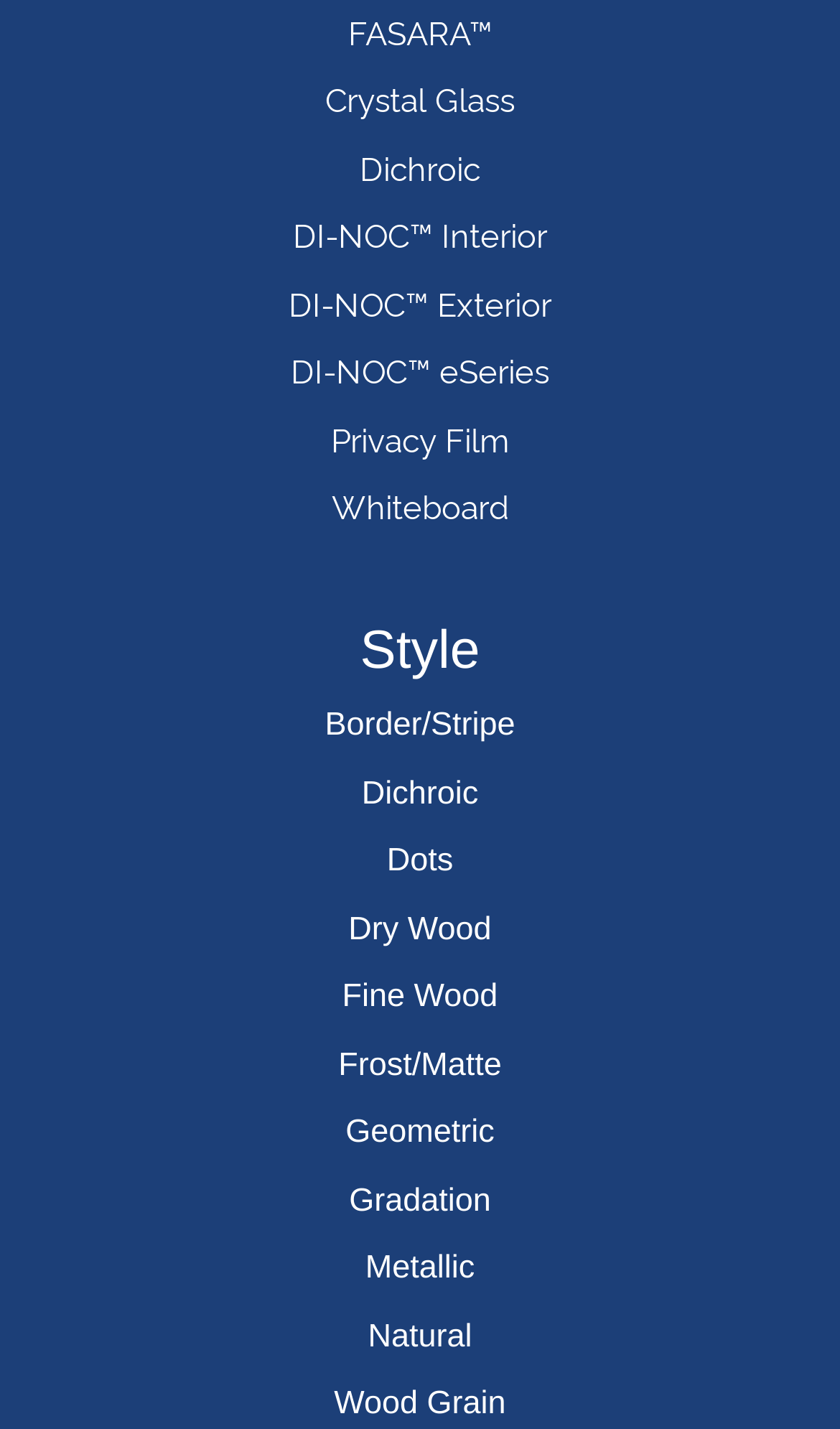What is the last link on the webpage?
Based on the image, answer the question in a detailed manner.

The last link on the webpage is 'Wood Grain' which is located at the bottom of the webpage with a bounding box of [0.398, 0.97, 0.602, 0.996].